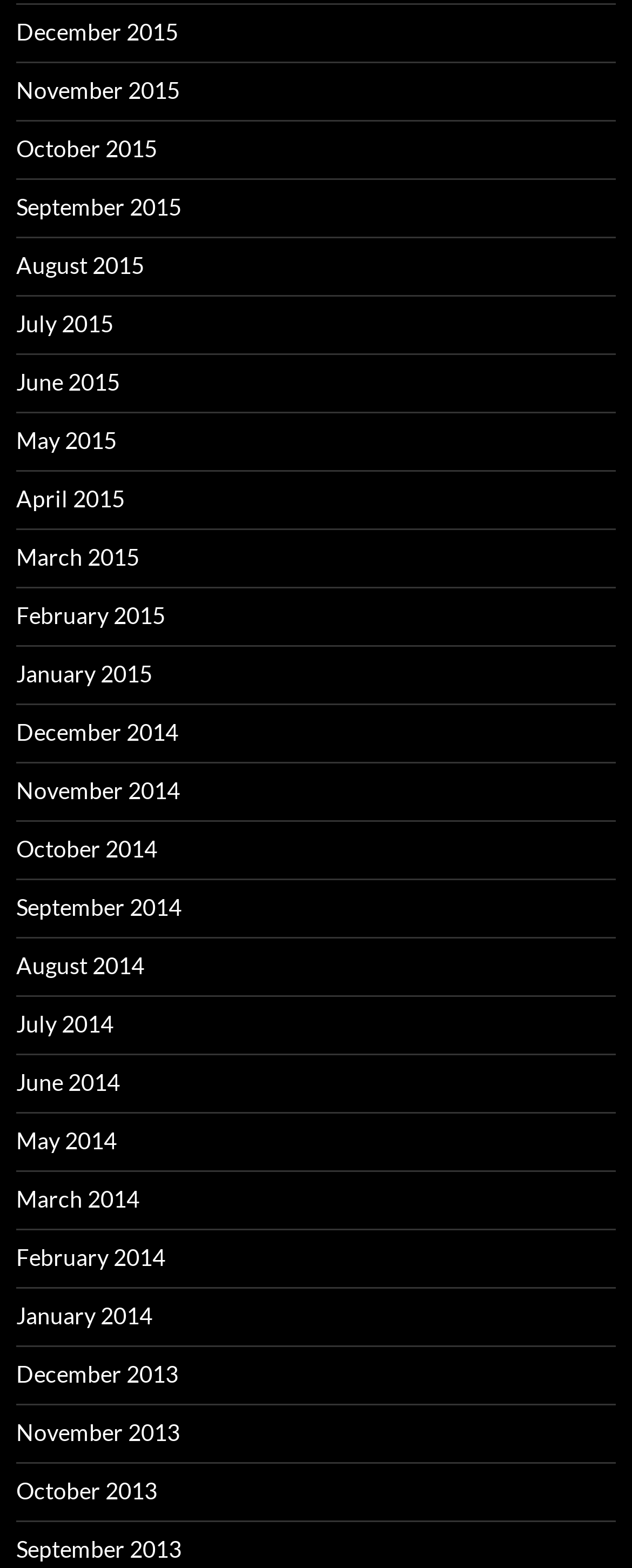Please pinpoint the bounding box coordinates for the region I should click to adhere to this instruction: "View January 2014".

[0.026, 0.83, 0.241, 0.848]